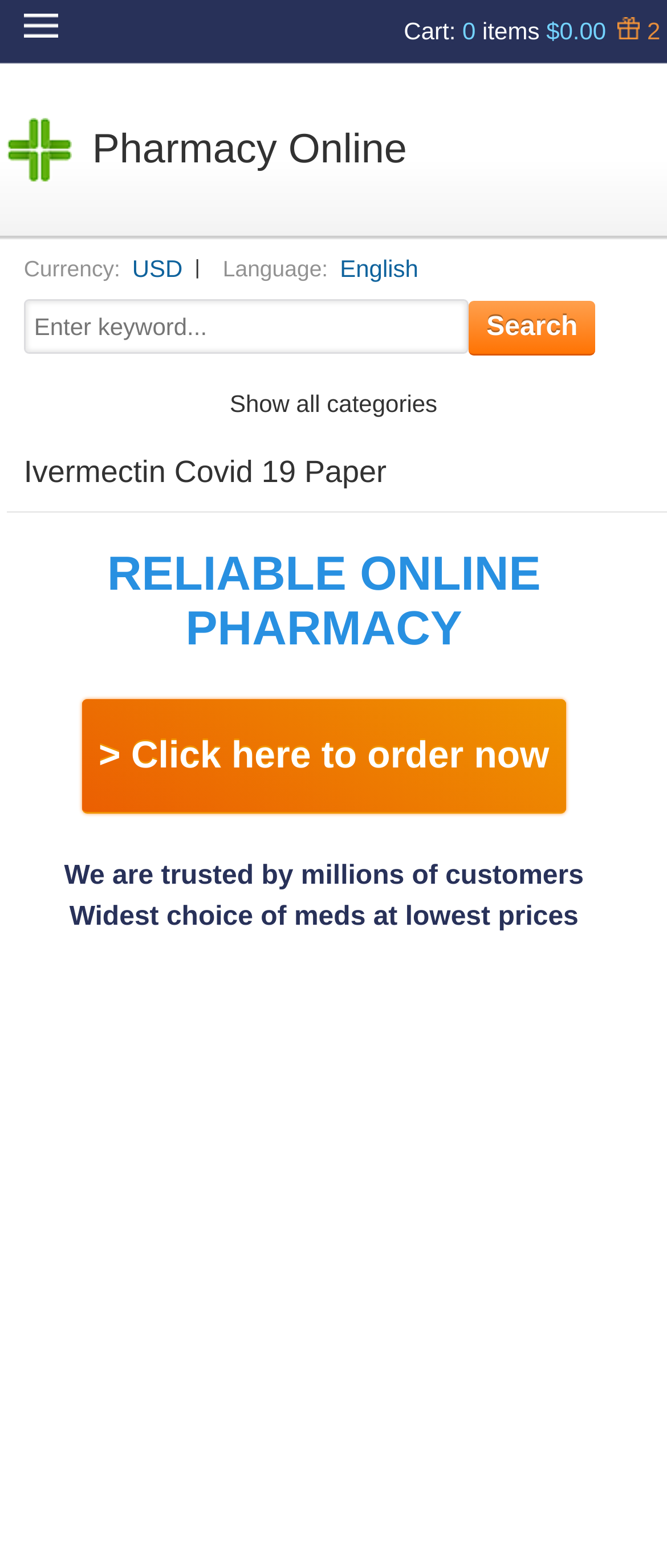What is the name of the online pharmacy?
Provide an in-depth and detailed answer to the question.

I found the name of the online pharmacy by looking at the top left corner of the webpage, where it says 'Pharmacy Online' in a link format, indicating that the name of the online pharmacy is Pharmacy Online.